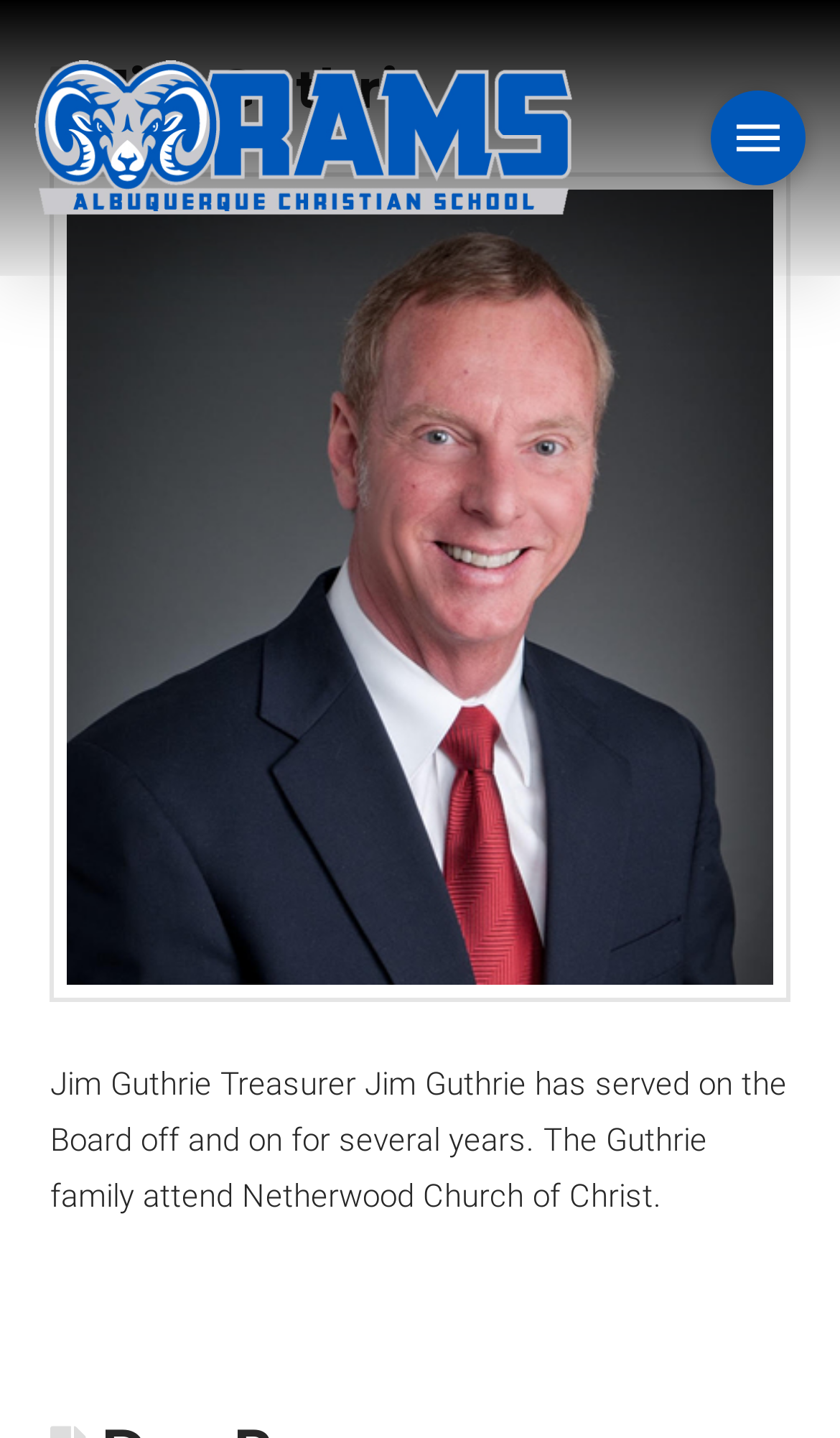From the webpage screenshot, identify the region described by aria-label="Toggle Off Canvas Content". Provide the bounding box coordinates as (top-left x, top-left y, bottom-right x, bottom-right y), with each value being a floating point number between 0 and 1.

[0.846, 0.063, 0.959, 0.129]